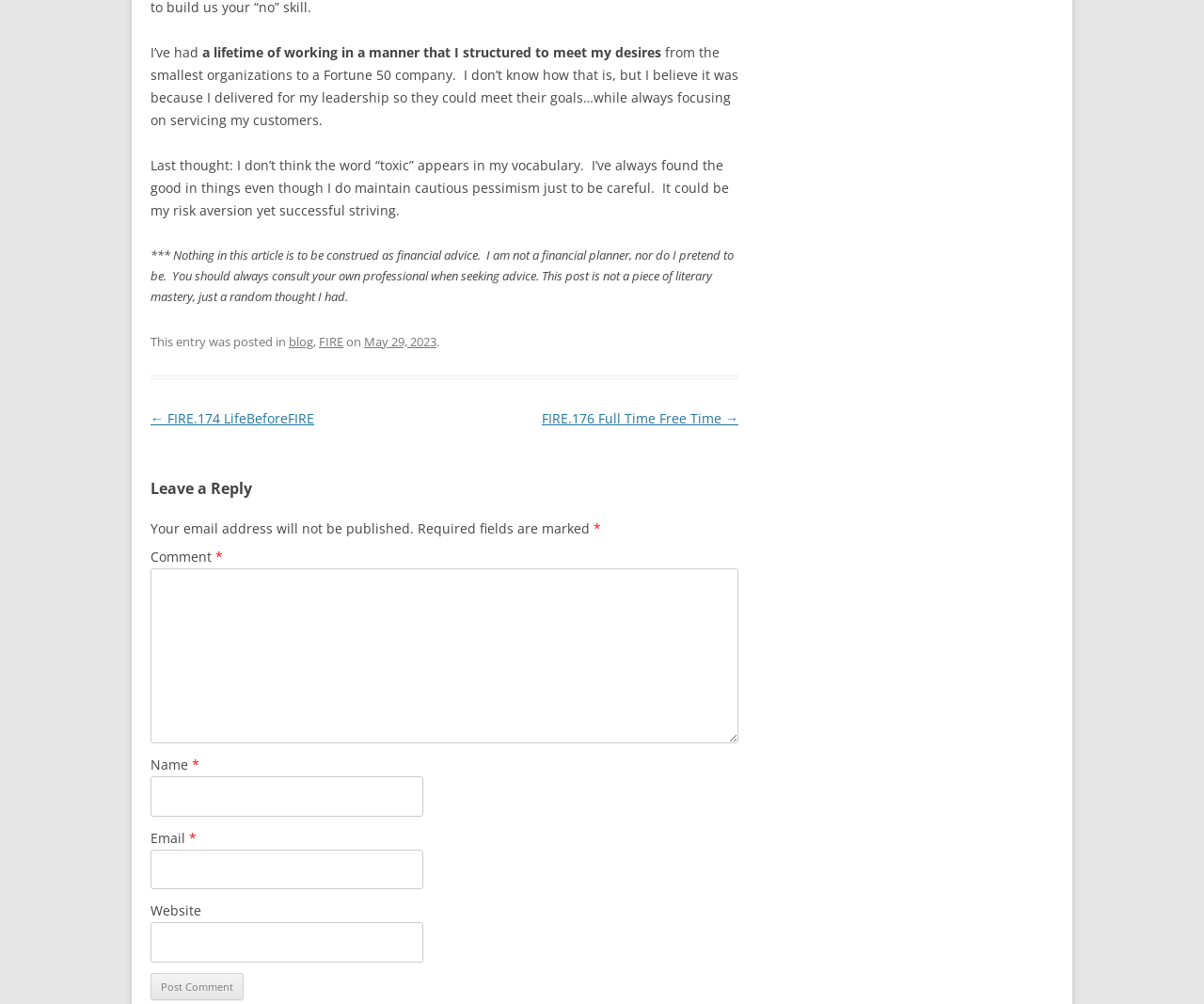Locate the bounding box coordinates of the area that needs to be clicked to fulfill the following instruction: "Click the '← FIRE.174 LifeBeforeFIRE' link". The coordinates should be in the format of four float numbers between 0 and 1, namely [left, top, right, bottom].

[0.125, 0.407, 0.261, 0.425]